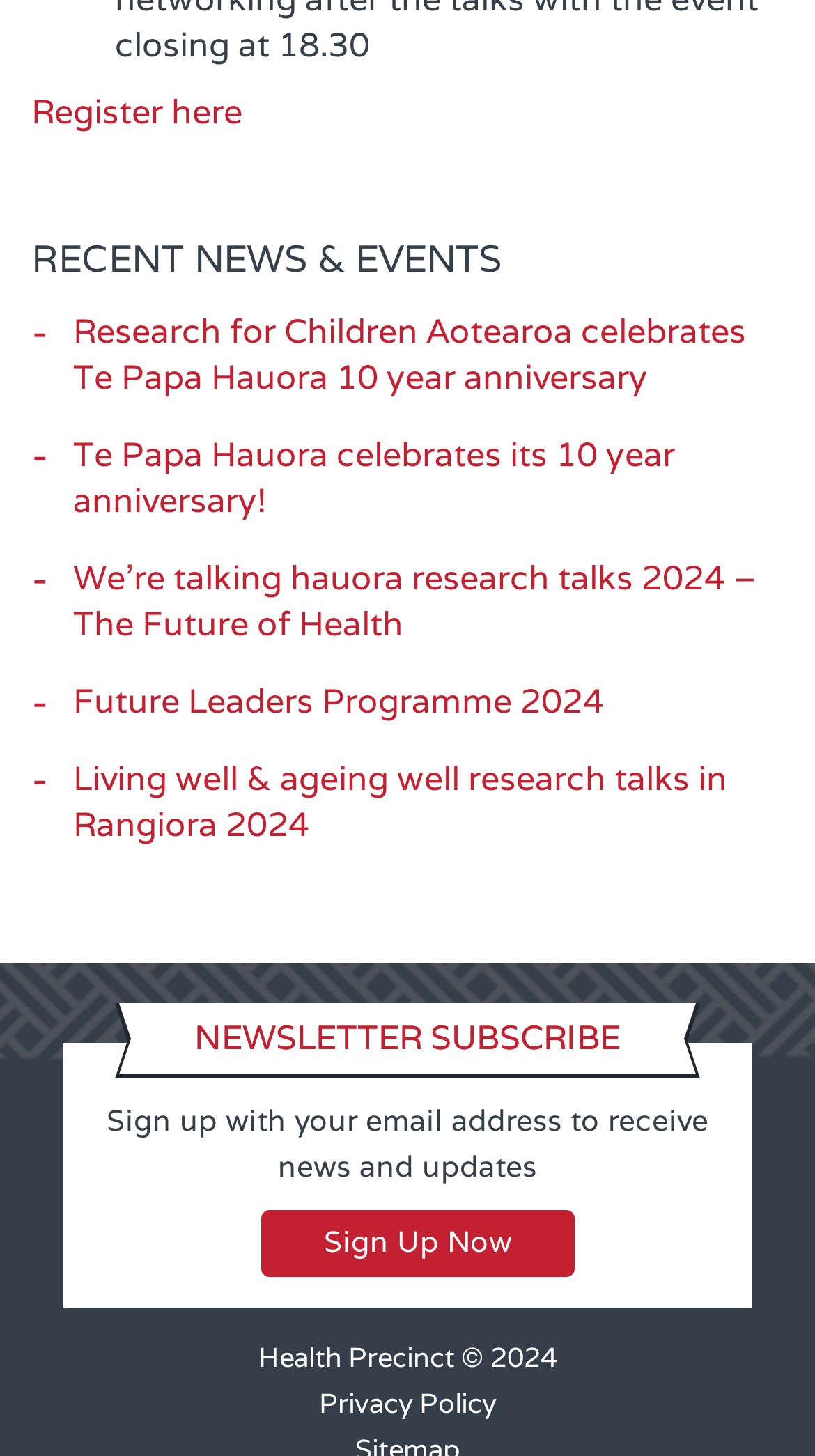Determine the bounding box coordinates of the section I need to click to execute the following instruction: "Subscribe to the newsletter". Provide the coordinates as four float numbers between 0 and 1, i.e., [left, top, right, bottom].

[0.321, 0.832, 0.705, 0.877]